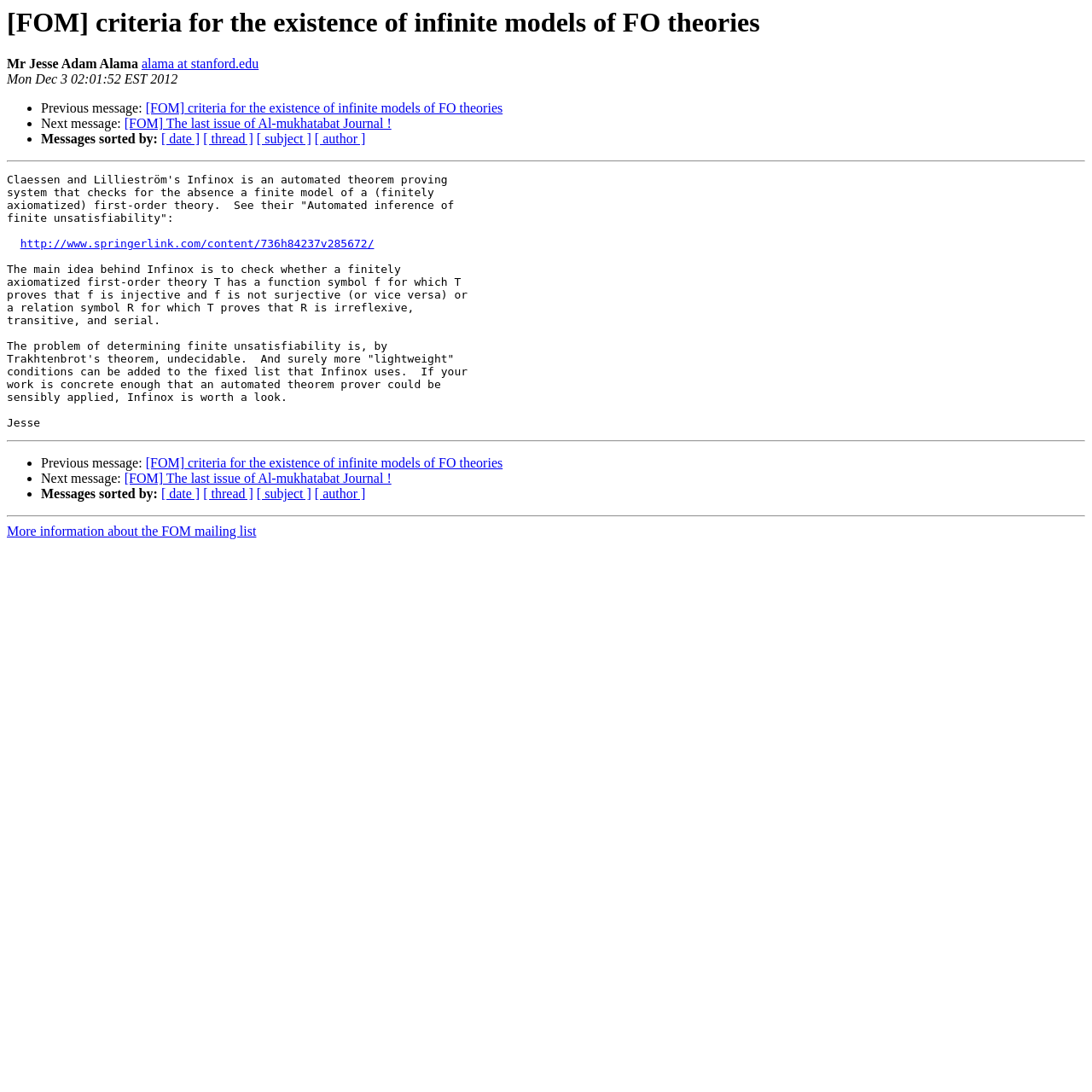Extract the heading text from the webpage.

[FOM] criteria for the existence of infinite models of FO theories